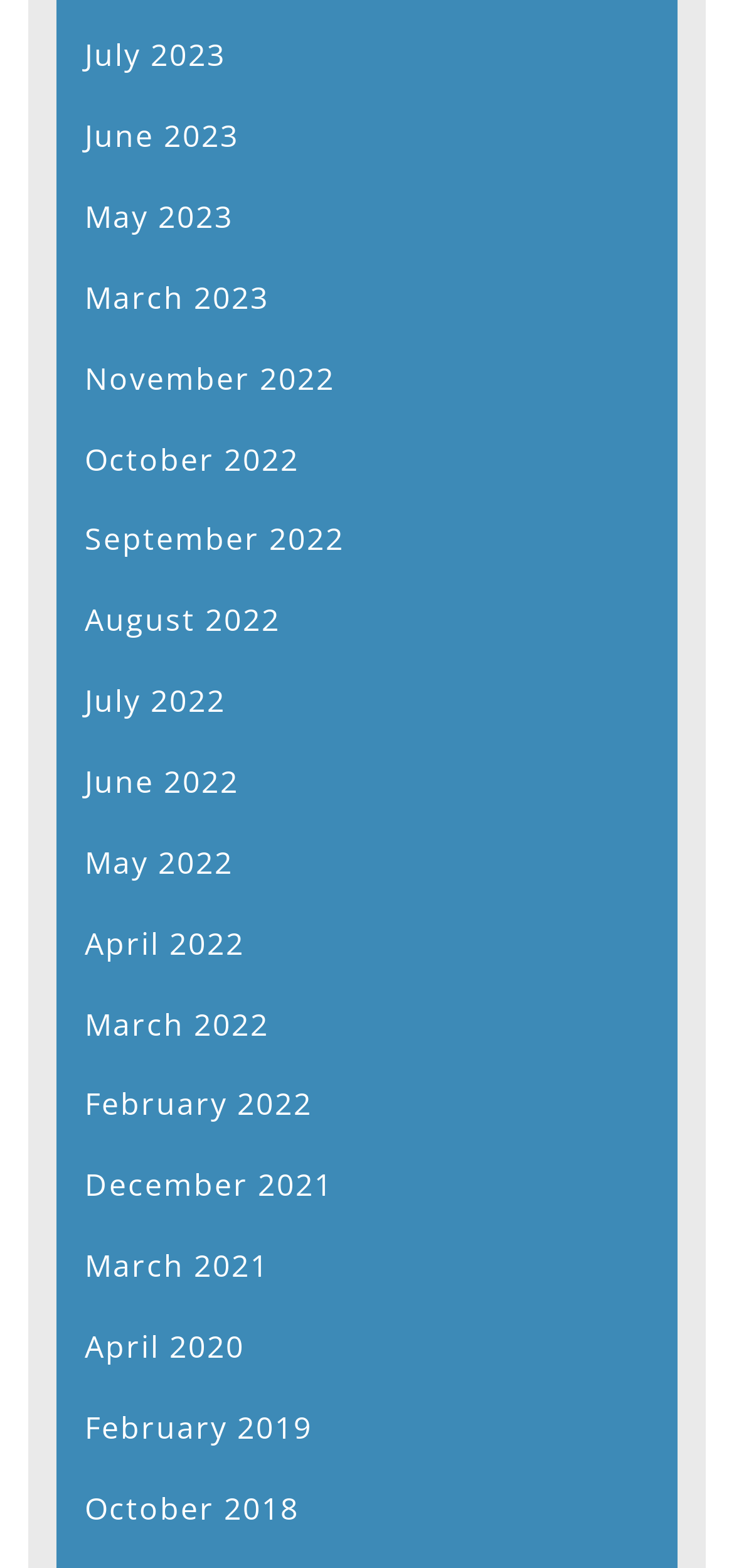Determine the bounding box coordinates of the region that needs to be clicked to achieve the task: "view April 2020".

[0.115, 0.845, 0.333, 0.872]